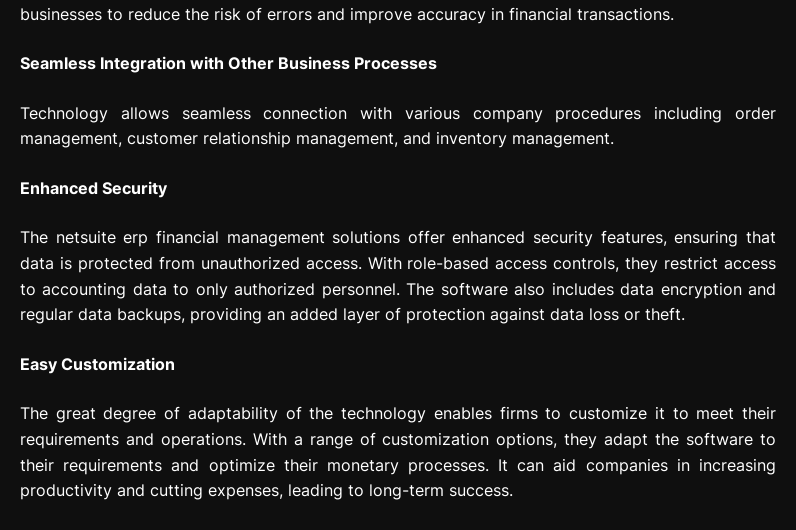What is the benefit of easy customization?
Based on the image, provide your answer in one word or phrase.

Enhance productivity